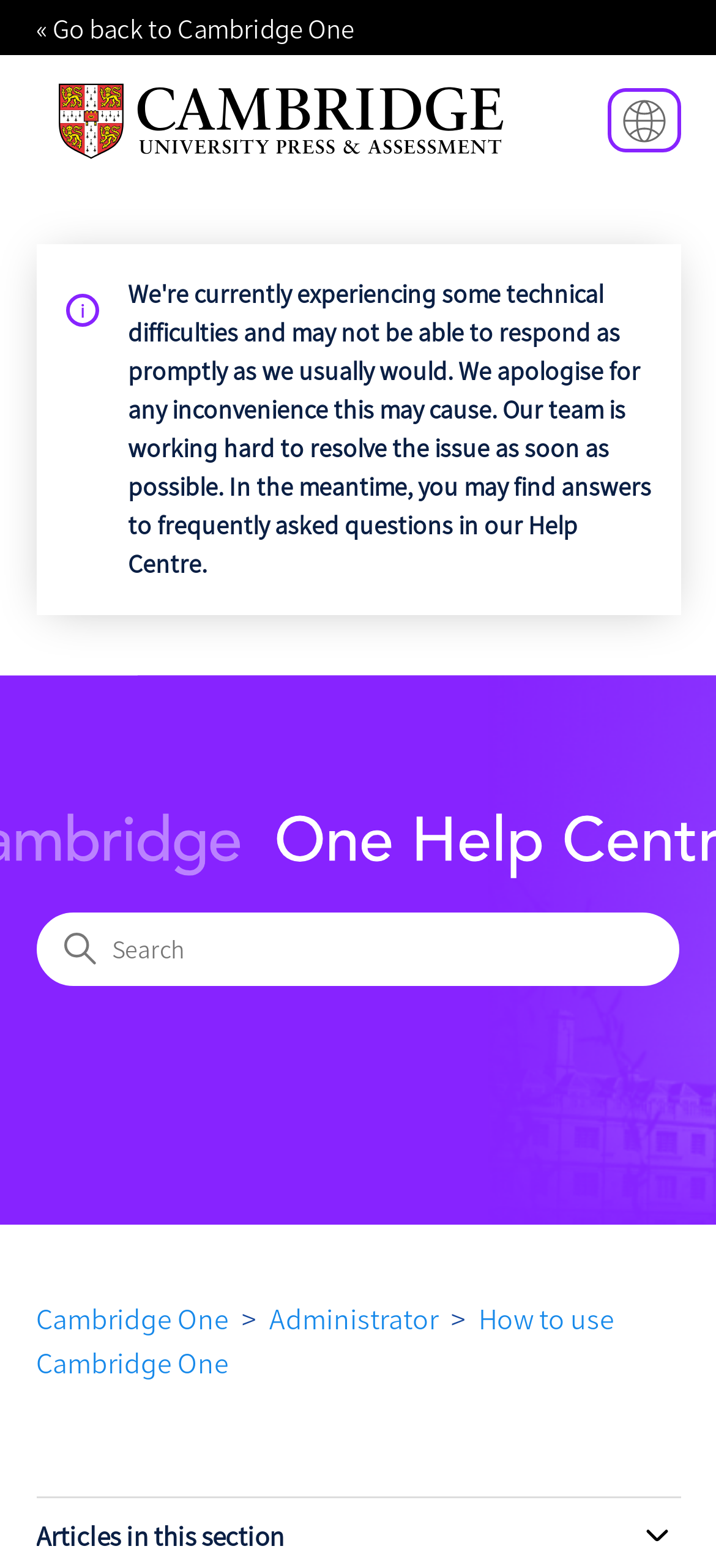Refer to the screenshot and answer the following question in detail:
What is the language of the webpage?

I inferred this from the button 'English (GB)' which has a popup menu, indicating that the language of the webpage can be changed.